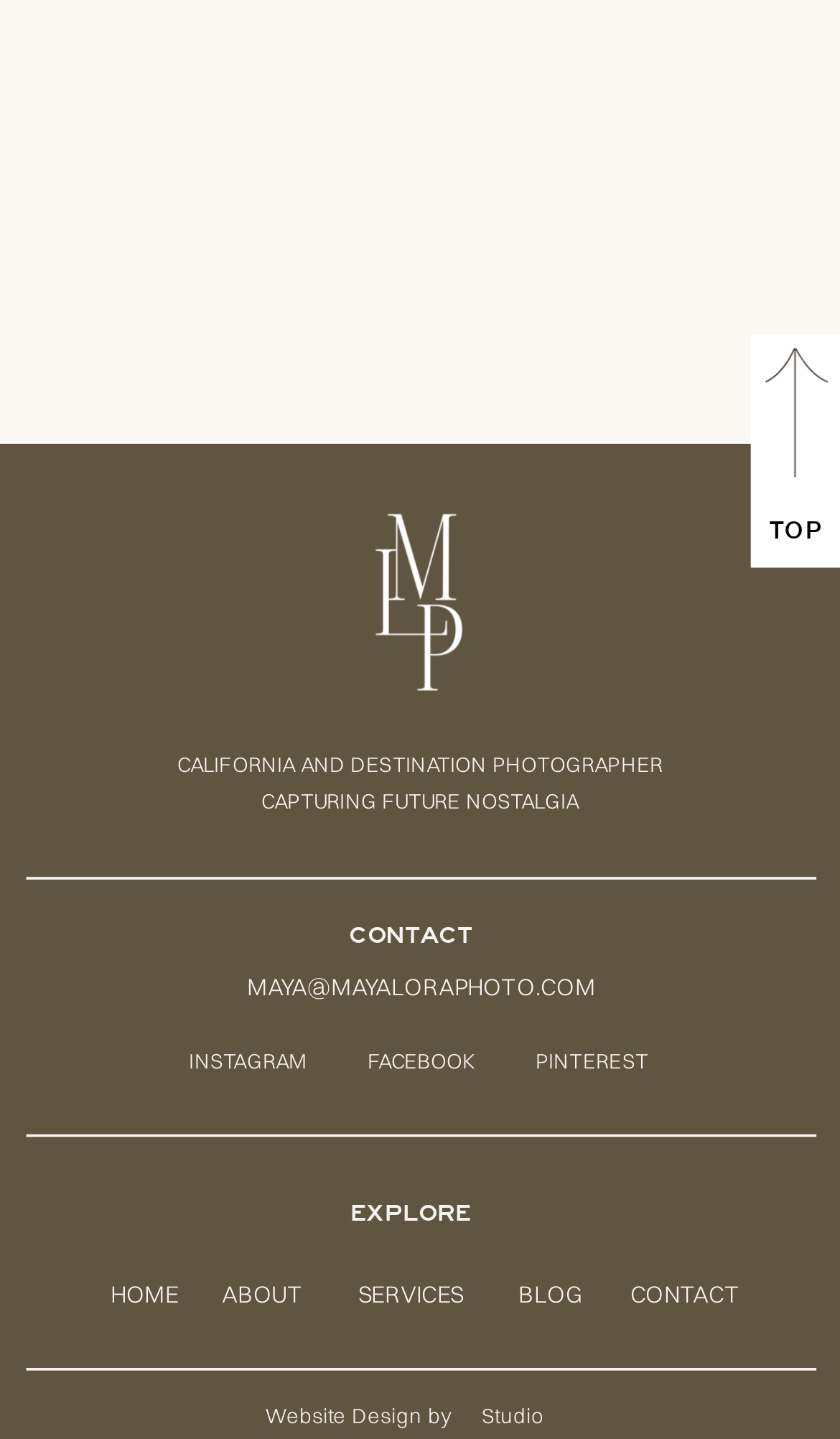Determine the bounding box coordinates of the clickable element necessary to fulfill the instruction: "View the 'carousel album shared on Mon Jun 03 2024 | Almost a year of marriage for these two ✨'". Provide the coordinates as four float numbers within the 0 to 1 range, i.e., [left, top, right, bottom].

[0.091, 0.113, 0.353, 0.267]